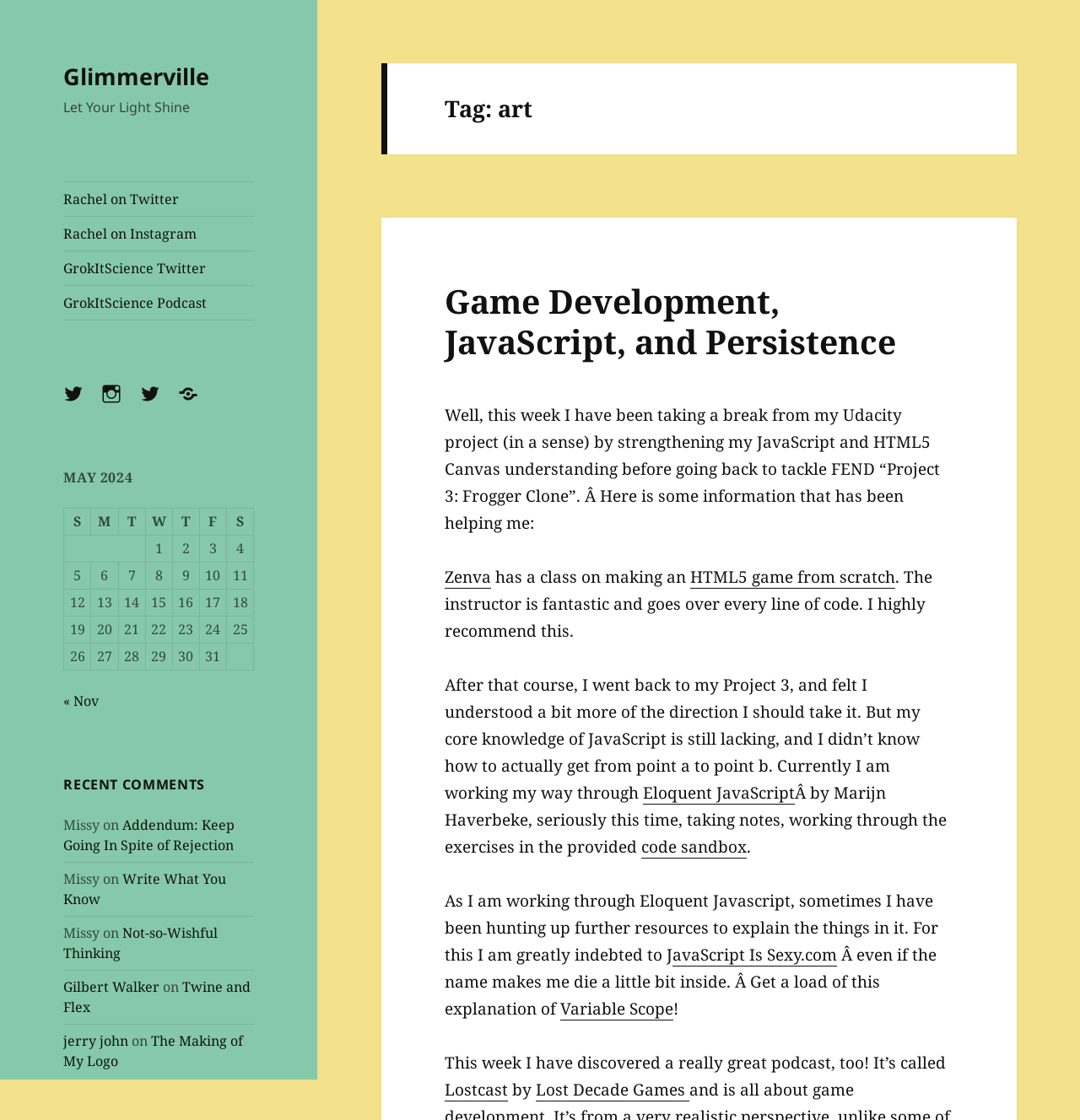What is the month displayed in the table?
Please ensure your answer is as detailed and informative as possible.

The table displays a calendar for MAY 2024. The month is specified at the top of the table.